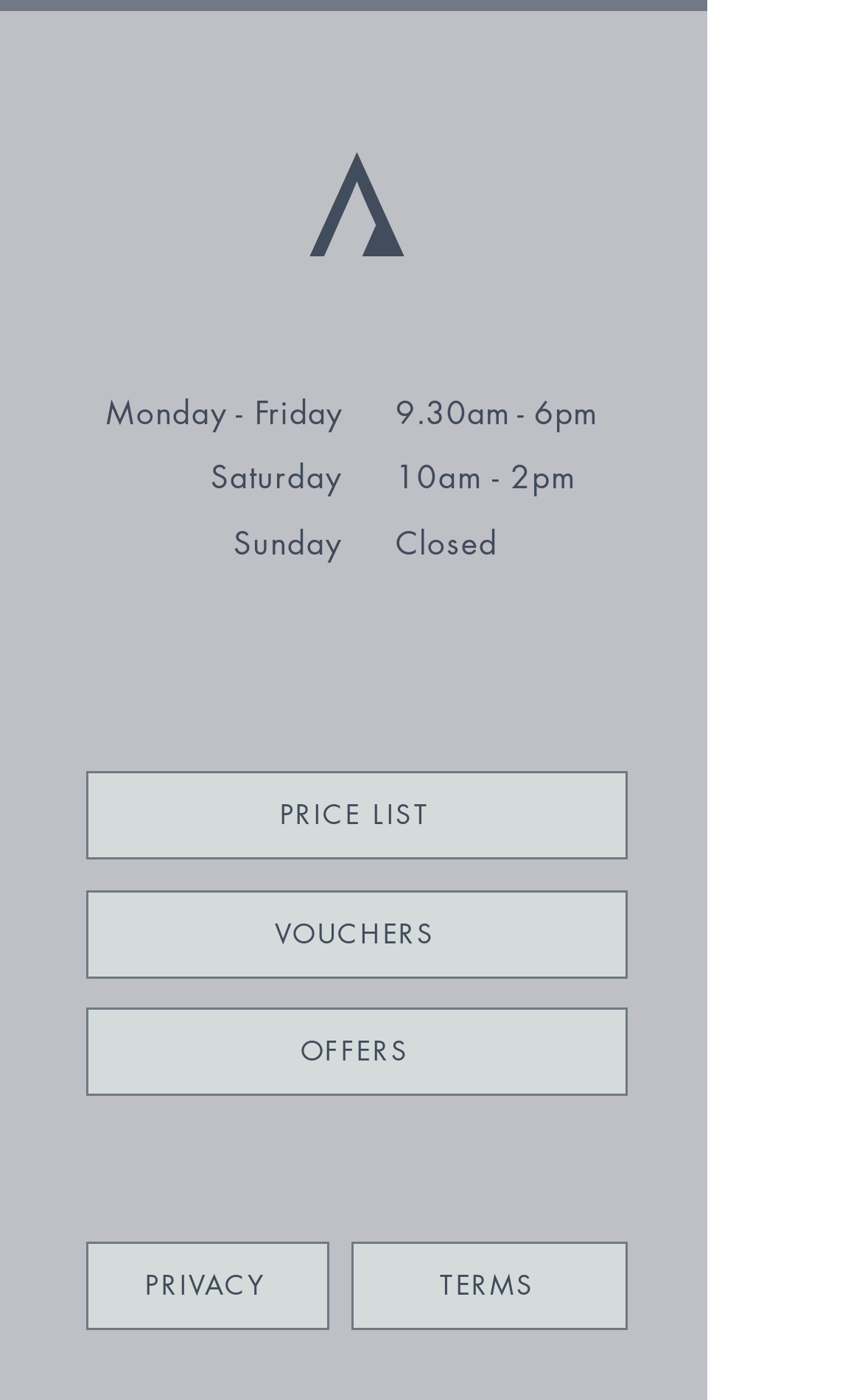Please find the bounding box coordinates for the clickable element needed to perform this instruction: "Call the business".

[0.1, 0.803, 0.6, 0.866]